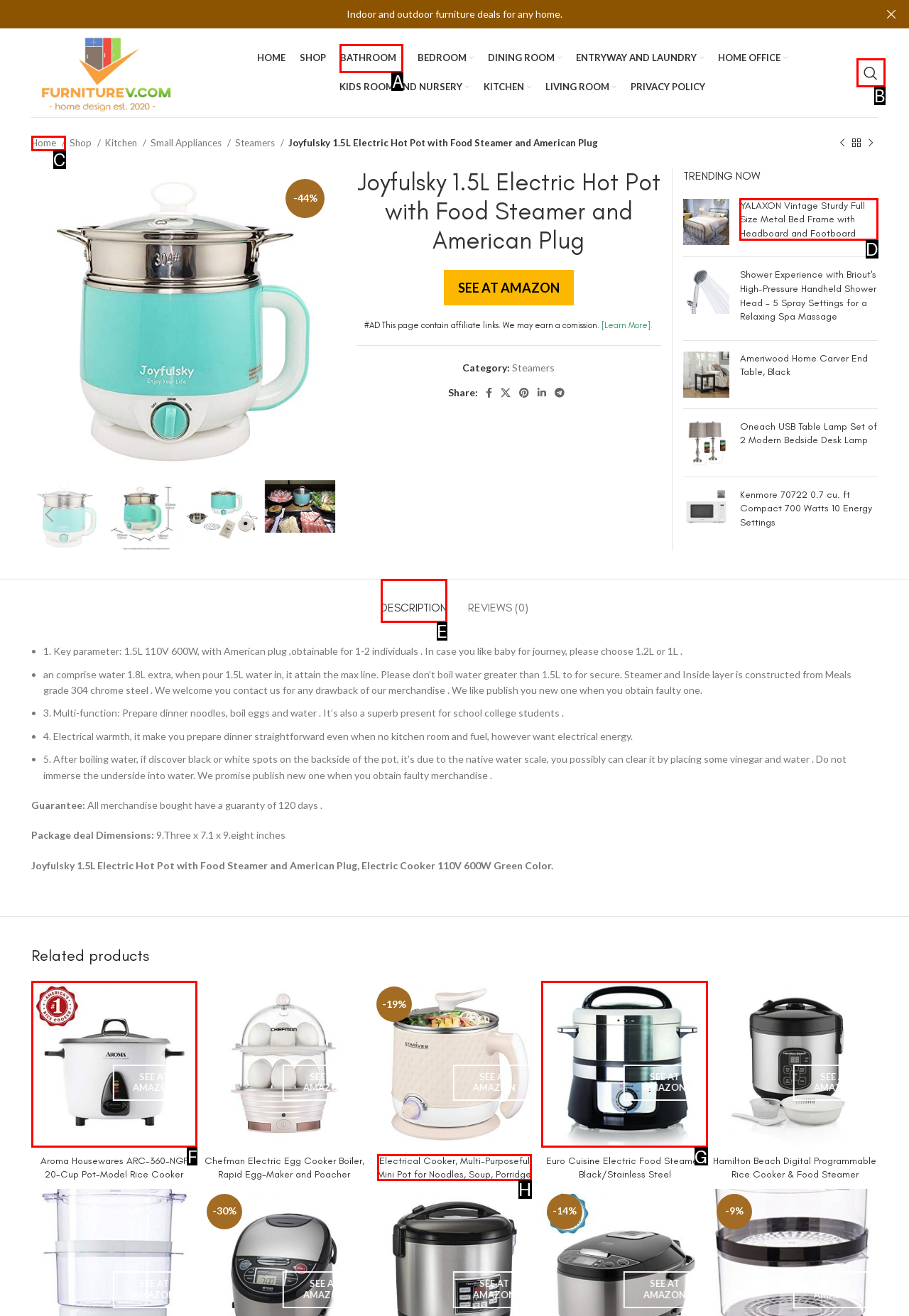Select the letter that corresponds to the description: parent_node: SEE AT AMAZON. Provide your answer using the option's letter.

G